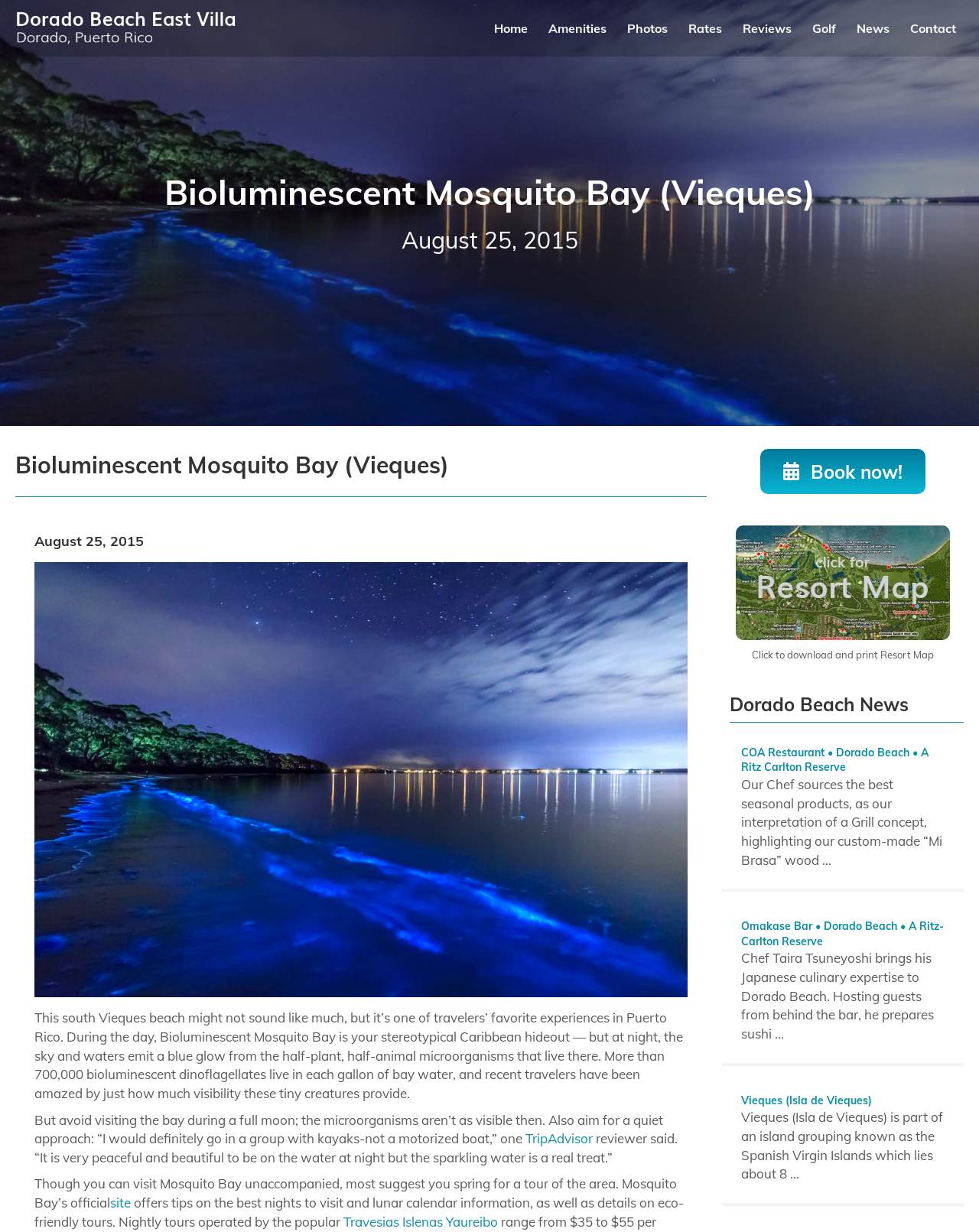What is the name of the island where Mosquito Bay is located?
Based on the image, respond with a single word or phrase.

Vieques